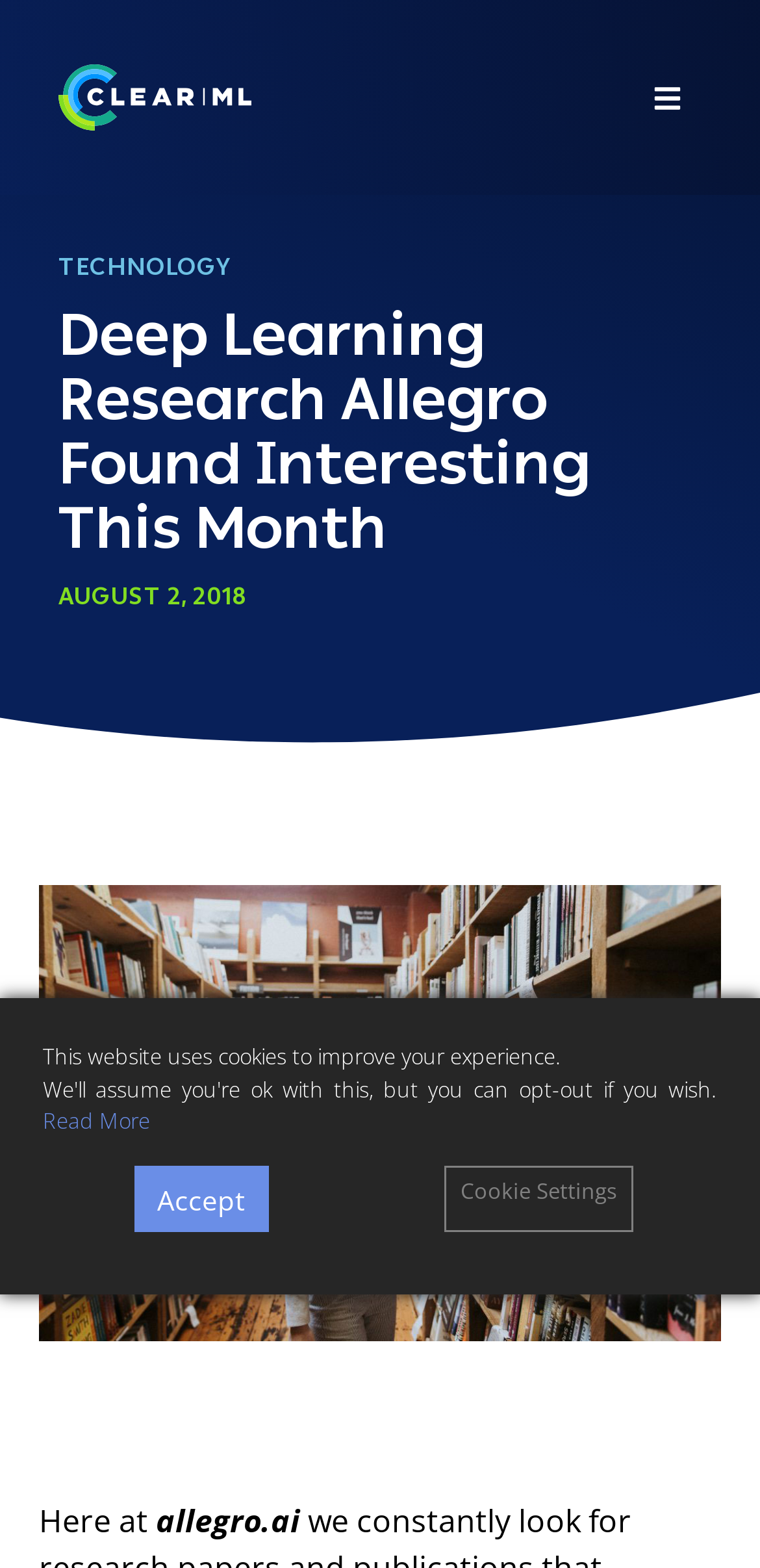What is the text above the cookie settings?
Answer the question with a single word or phrase by looking at the picture.

This website uses cookies to improve your experience.